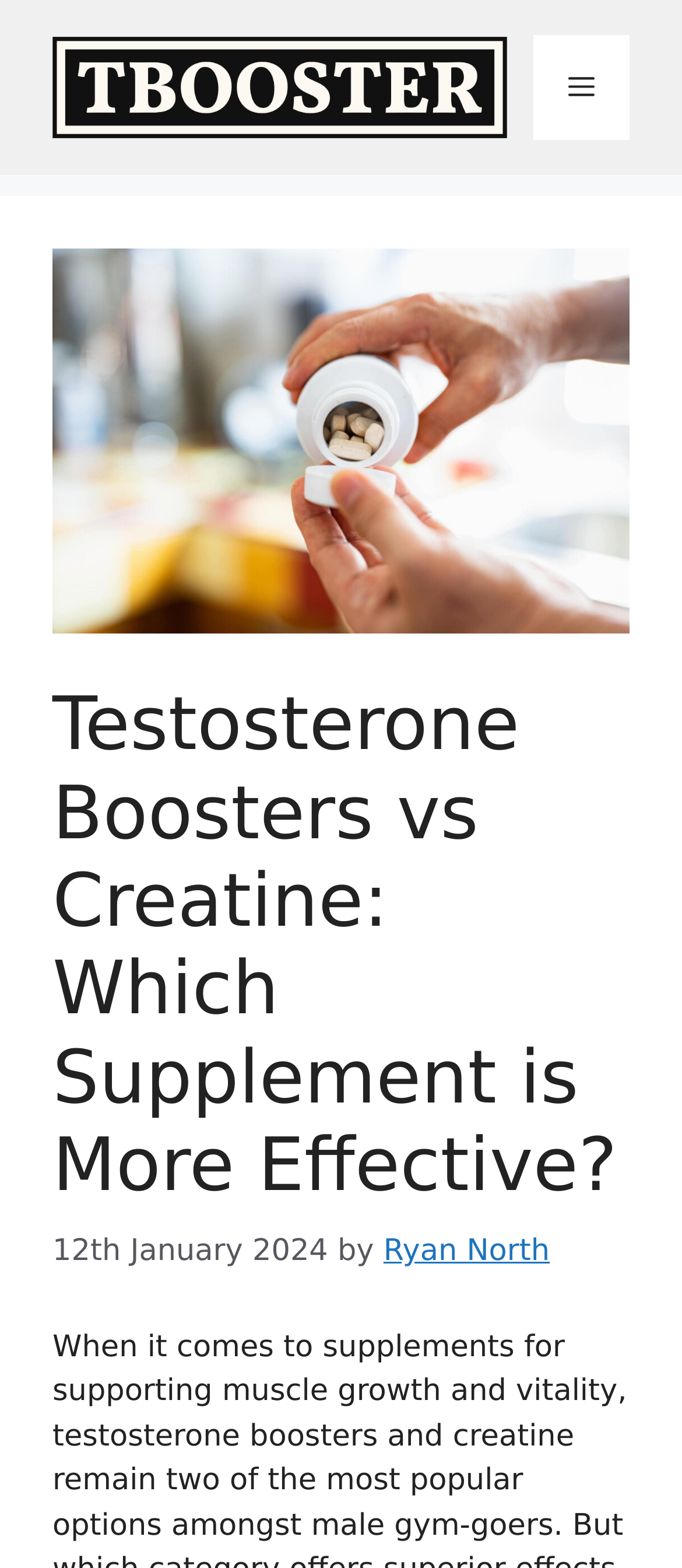Identify and provide the bounding box for the element described by: "Menu".

[0.782, 0.022, 0.923, 0.089]